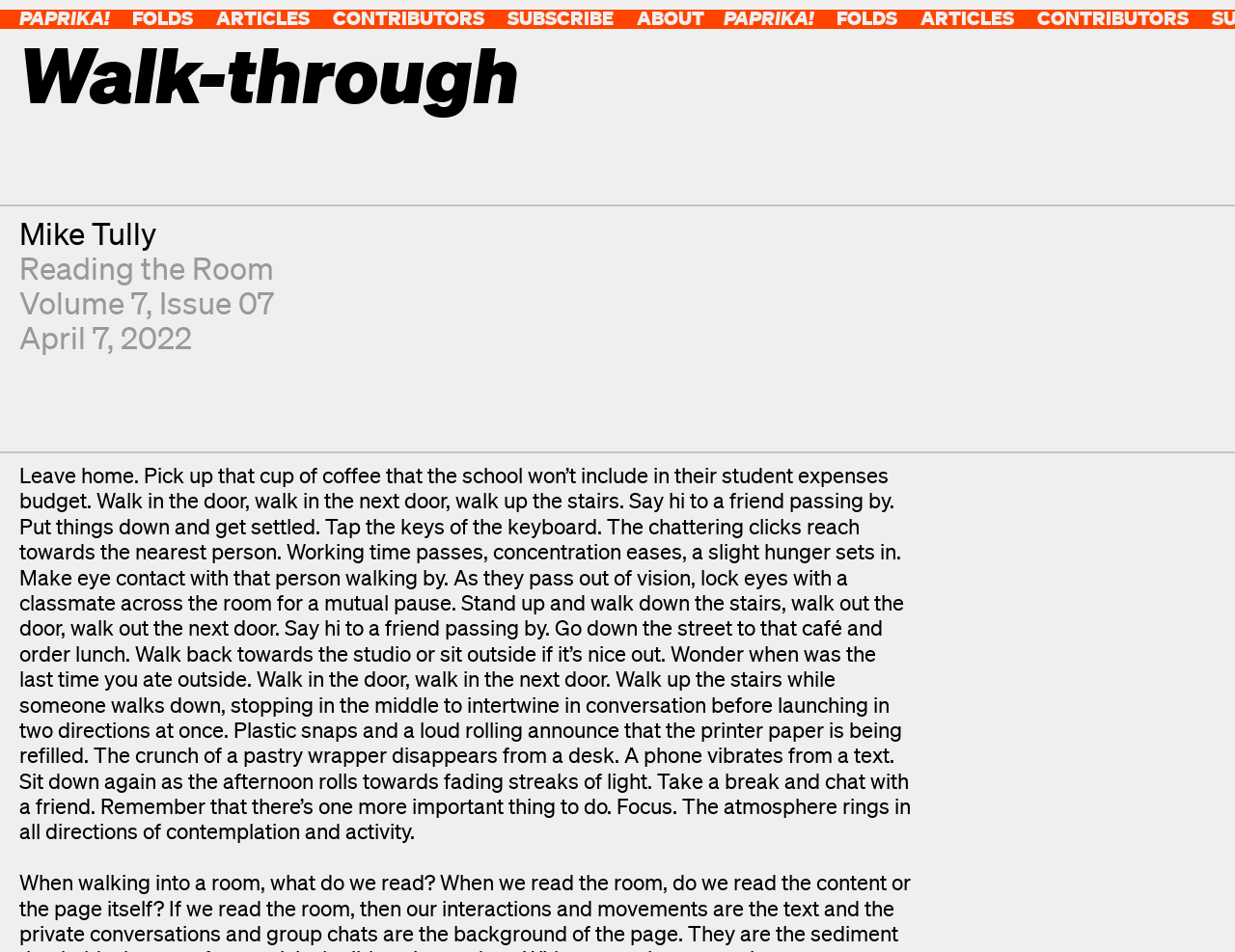Respond to the question below with a single word or phrase:
What is the title of the article?

Walk-through